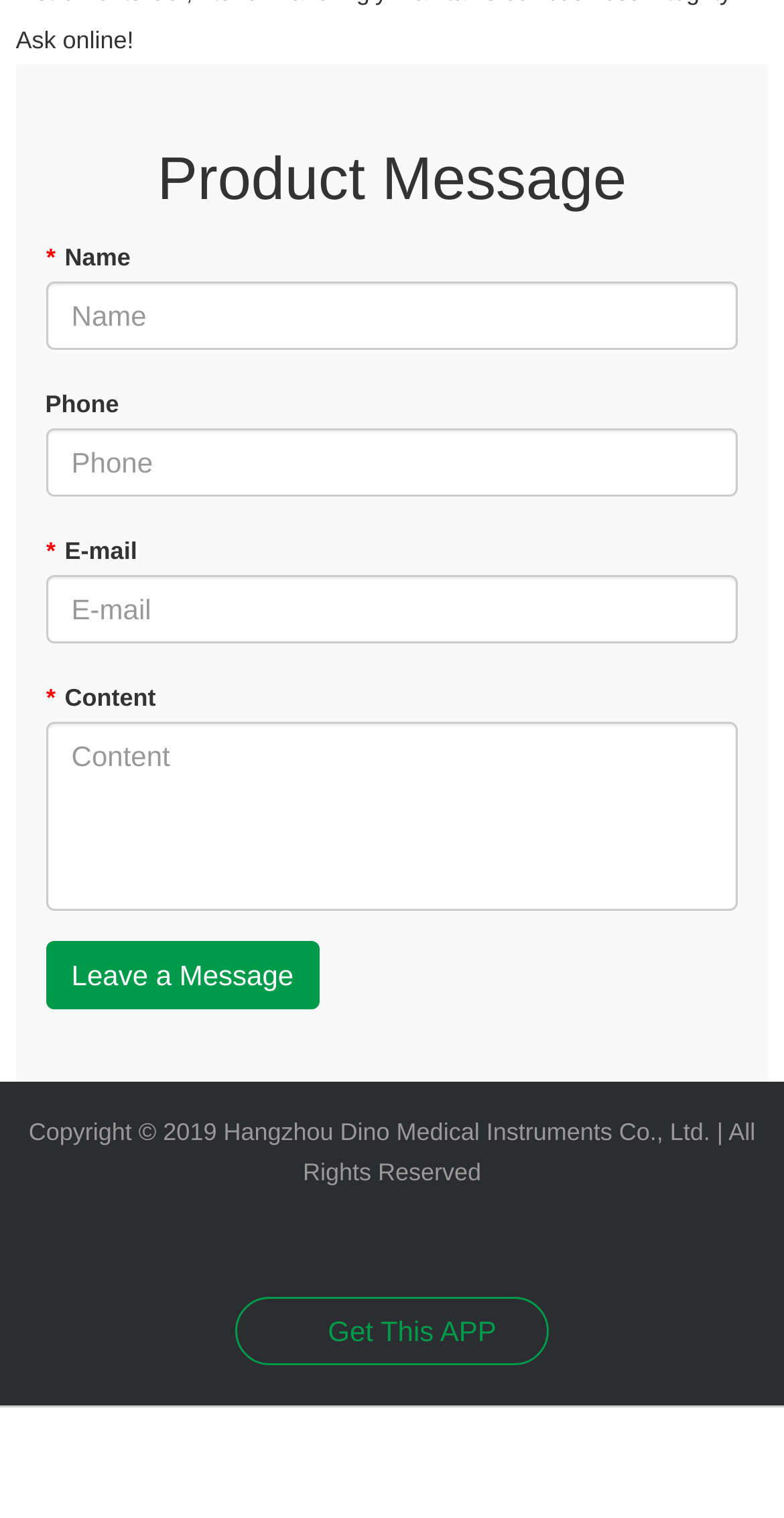Provide the bounding box coordinates in the format (top-left x, top-left y, bottom-right x, bottom-right y). All values are floating point numbers between 0 and 1. Determine the bounding box coordinate of the UI element described as: Leave a Message

[0.058, 0.62, 0.408, 0.665]